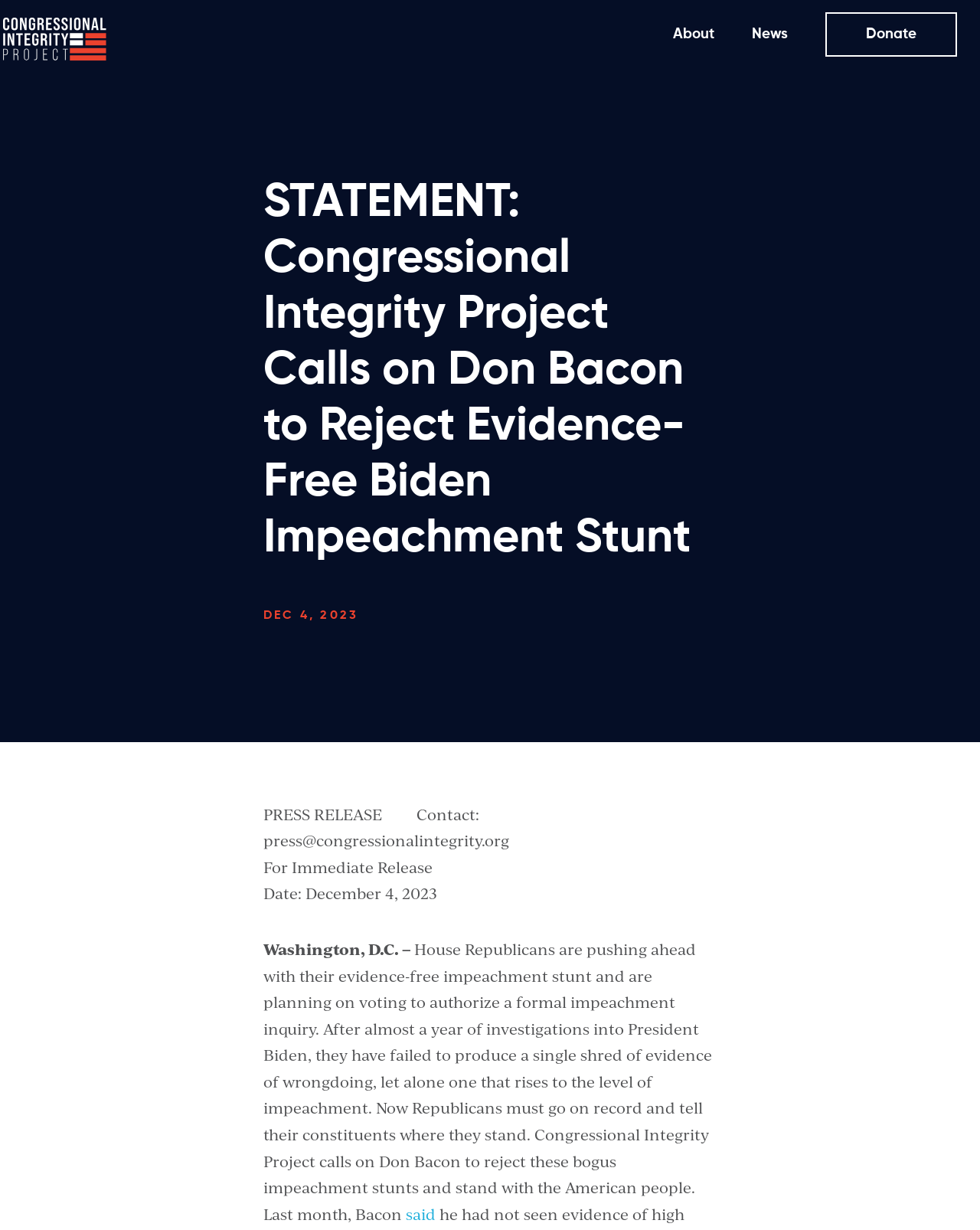Show the bounding box coordinates for the HTML element described as: "said".

[0.414, 0.977, 0.445, 0.995]